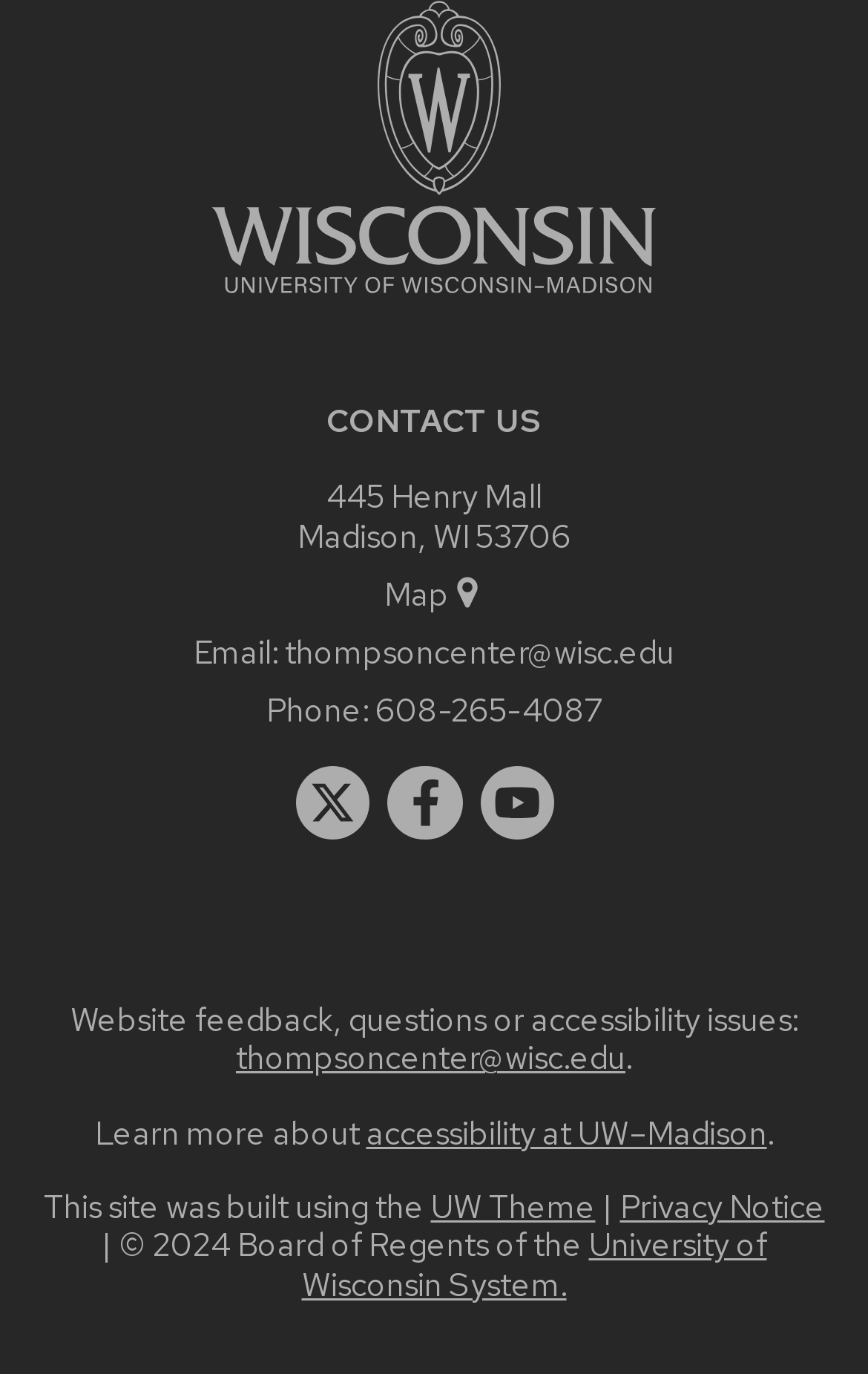From the element description: "thompsoncenter@wisc.edu", extract the bounding box coordinates of the UI element. The coordinates should be expressed as four float numbers between 0 and 1, in the order [left, top, right, bottom].

[0.328, 0.458, 0.777, 0.489]